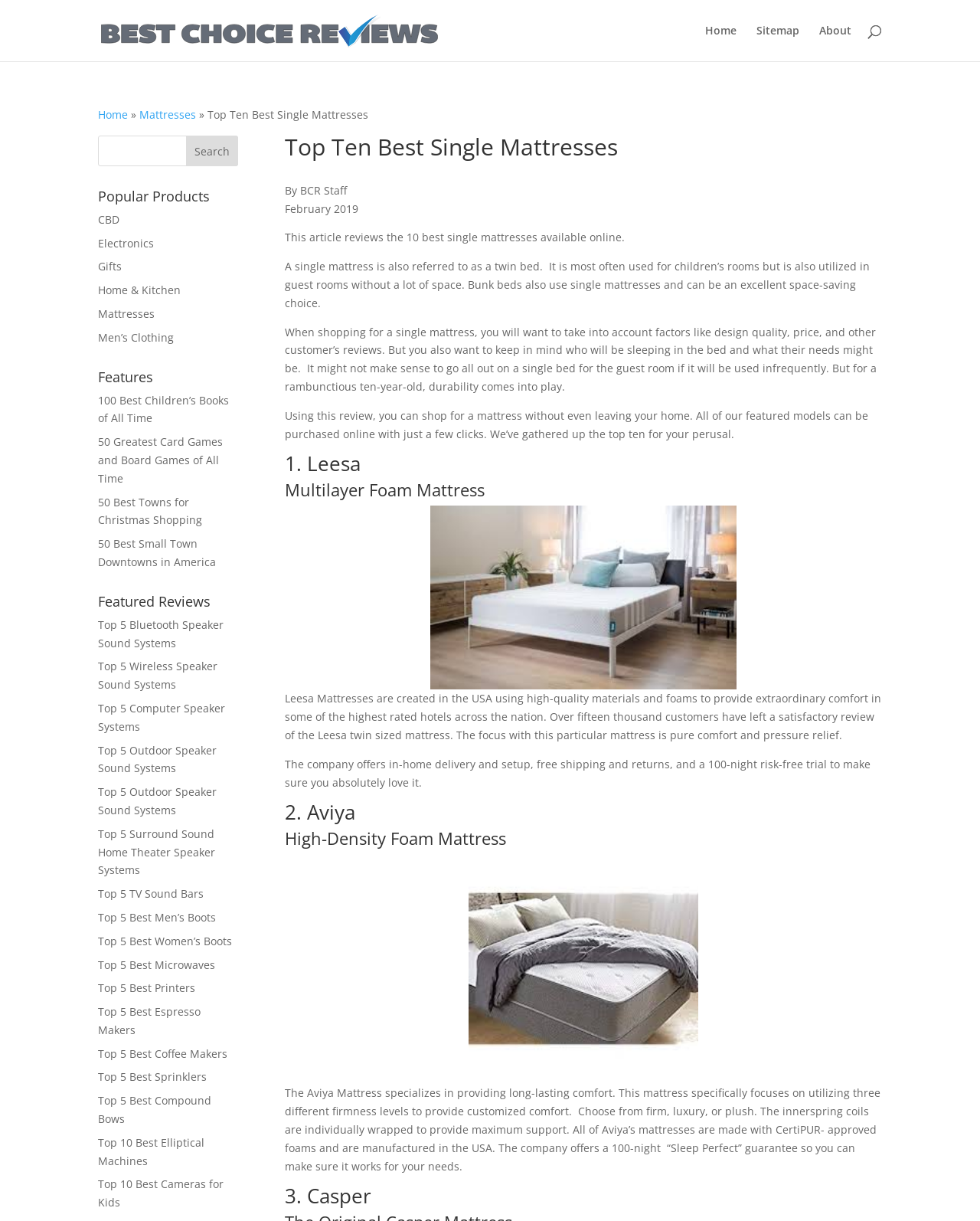Locate the bounding box coordinates of the element that should be clicked to execute the following instruction: "Search for a product".

[0.1, 0.111, 0.243, 0.136]